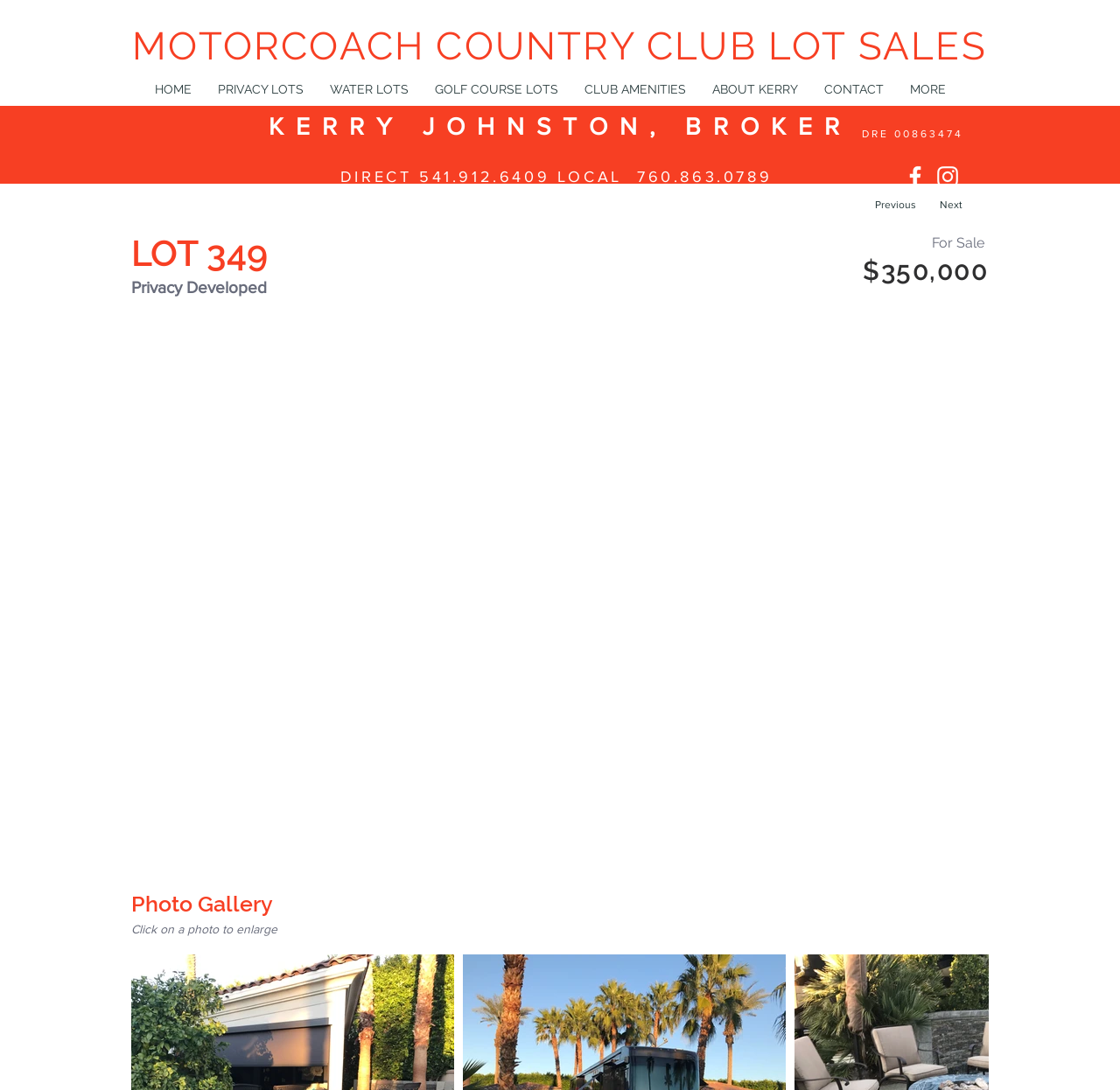Based on the element description "Travel Agencies", predict the bounding box coordinates of the UI element.

None